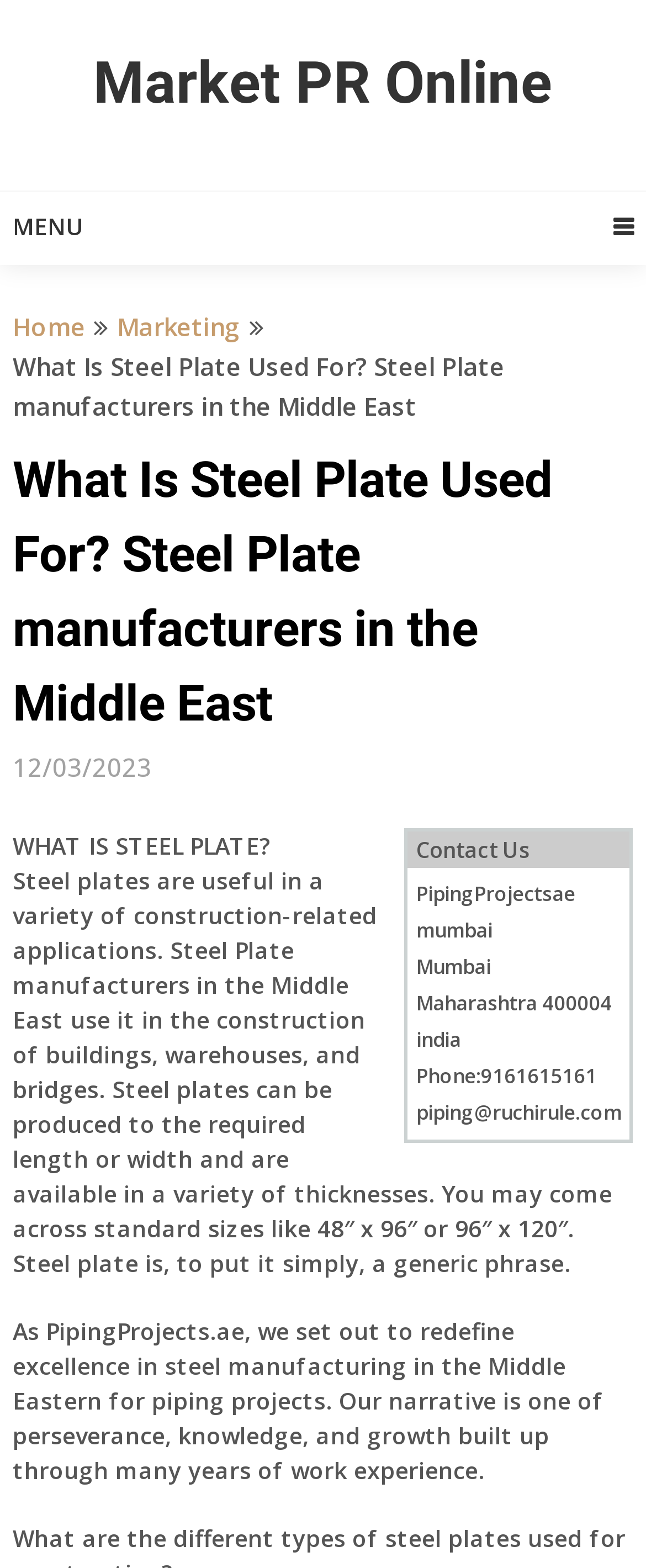Provide a thorough summary of the webpage.

The webpage is about steel plates and their uses, particularly in the Middle East. At the top, there is a heading "Market PR Online" and a link with the same text. Below it, there is a menu link "MENU" with an icon, followed by links to "Home" and "Marketing". 

The main content of the webpage starts with a heading "What Is Steel Plate Used For? Steel Plate manufacturers in the Middle East" and a subheading with the same text. Below the heading, there is a date "12/03/2023". 

The main text is divided into two sections. The first section explains what steel plates are and their uses in construction, including buildings, warehouses, and bridges. It also mentions that steel plates can be produced in various lengths, widths, and thicknesses, and provides examples of standard sizes. 

The second section is about PipingProjects.ae, a company that manufactures steel plates in the Middle East. The text describes the company's mission to redefine excellence in steel manufacturing and its narrative of perseverance, knowledge, and growth.

At the bottom right of the page, there is a section with contact information, including the company name "PipingProjectsae", address in Mumbai, India, phone number, and email address.